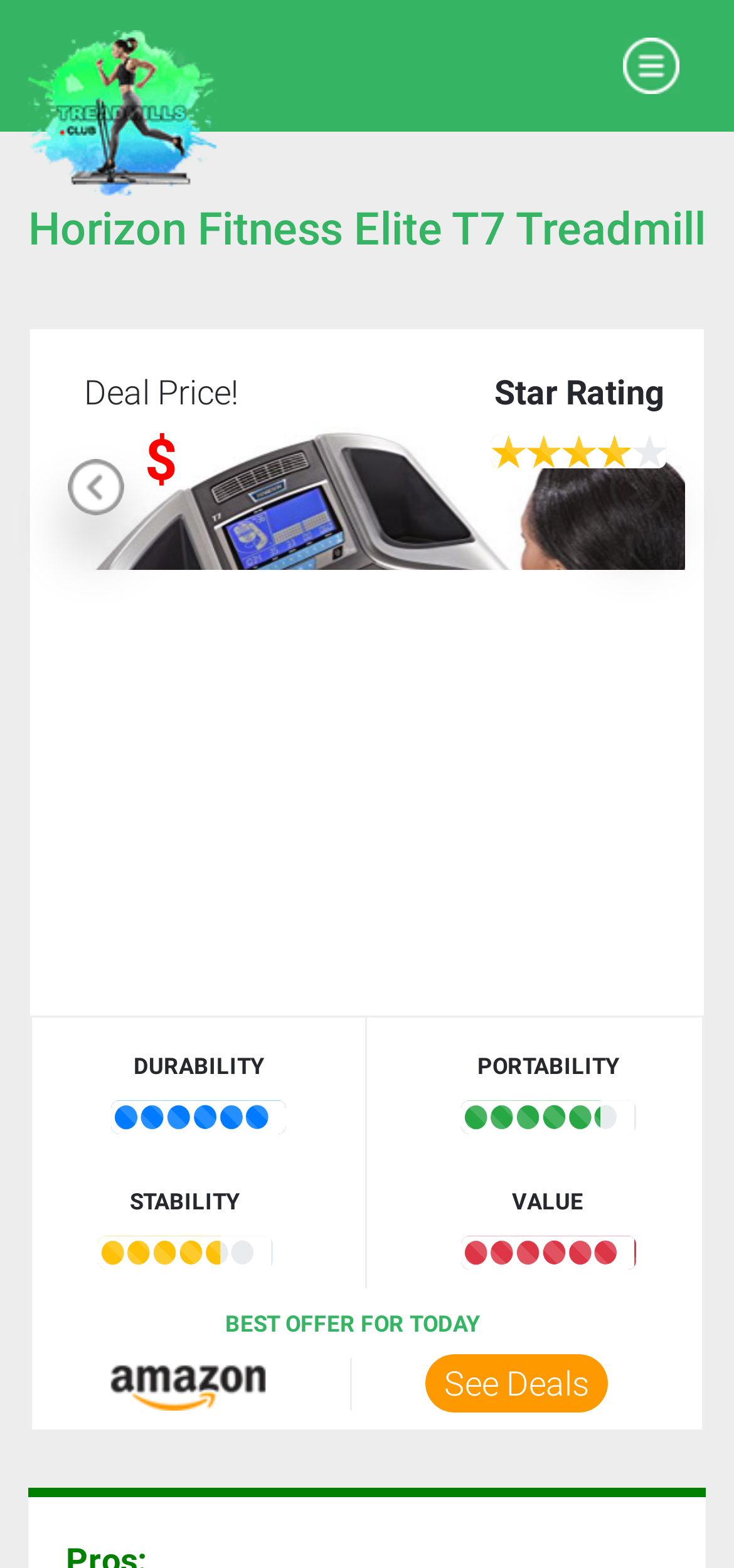Examine the screenshot and answer the question in as much detail as possible: What are the categories for rating the treadmill?

The webpage rates the treadmill in four categories, which are DURABILITY, PORTABILITY, STABILITY, and VALUE, each with a progress bar and a star rating.